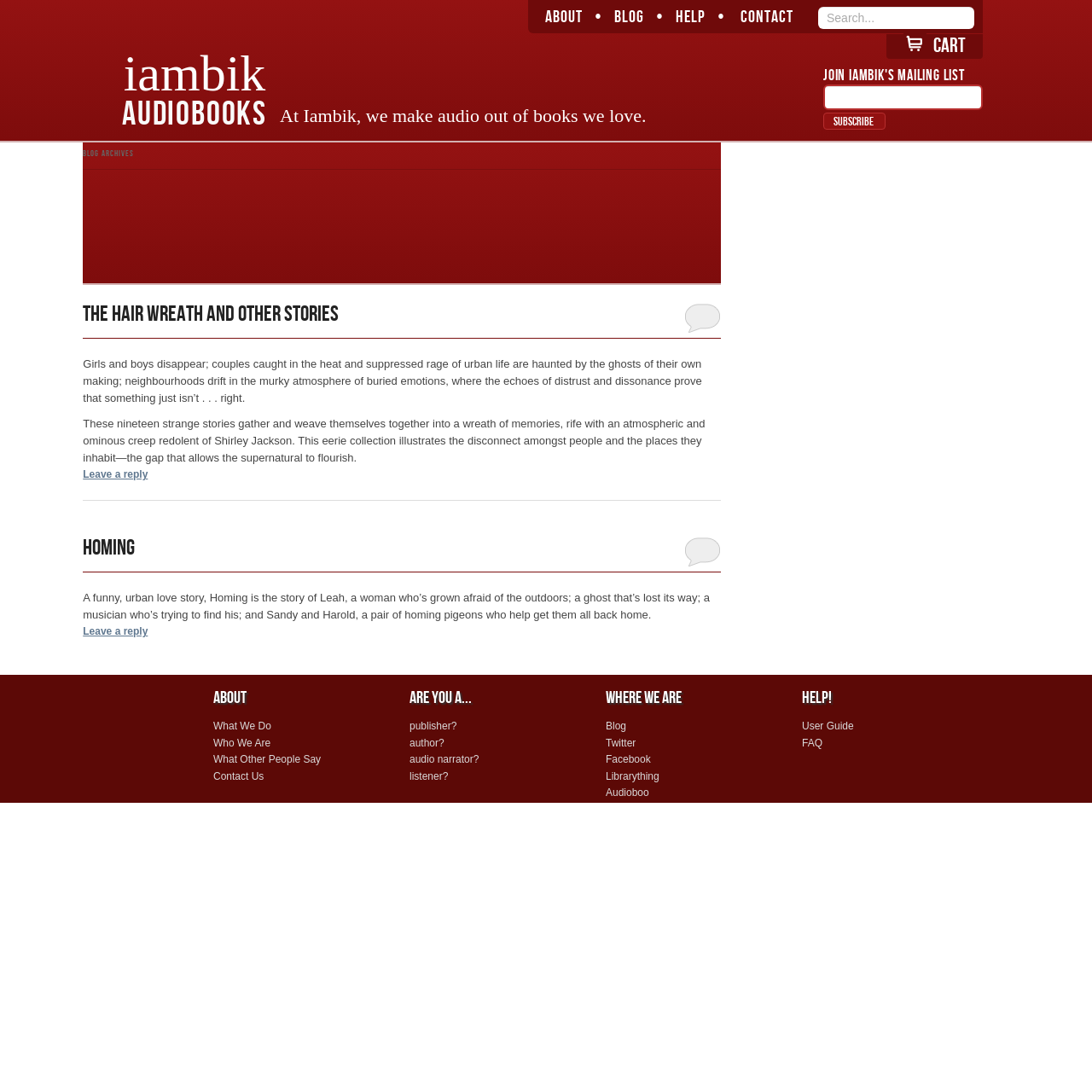Please specify the bounding box coordinates of the clickable section necessary to execute the following command: "Leave a reply to The Hair Wreath and Other Stories".

[0.076, 0.429, 0.135, 0.44]